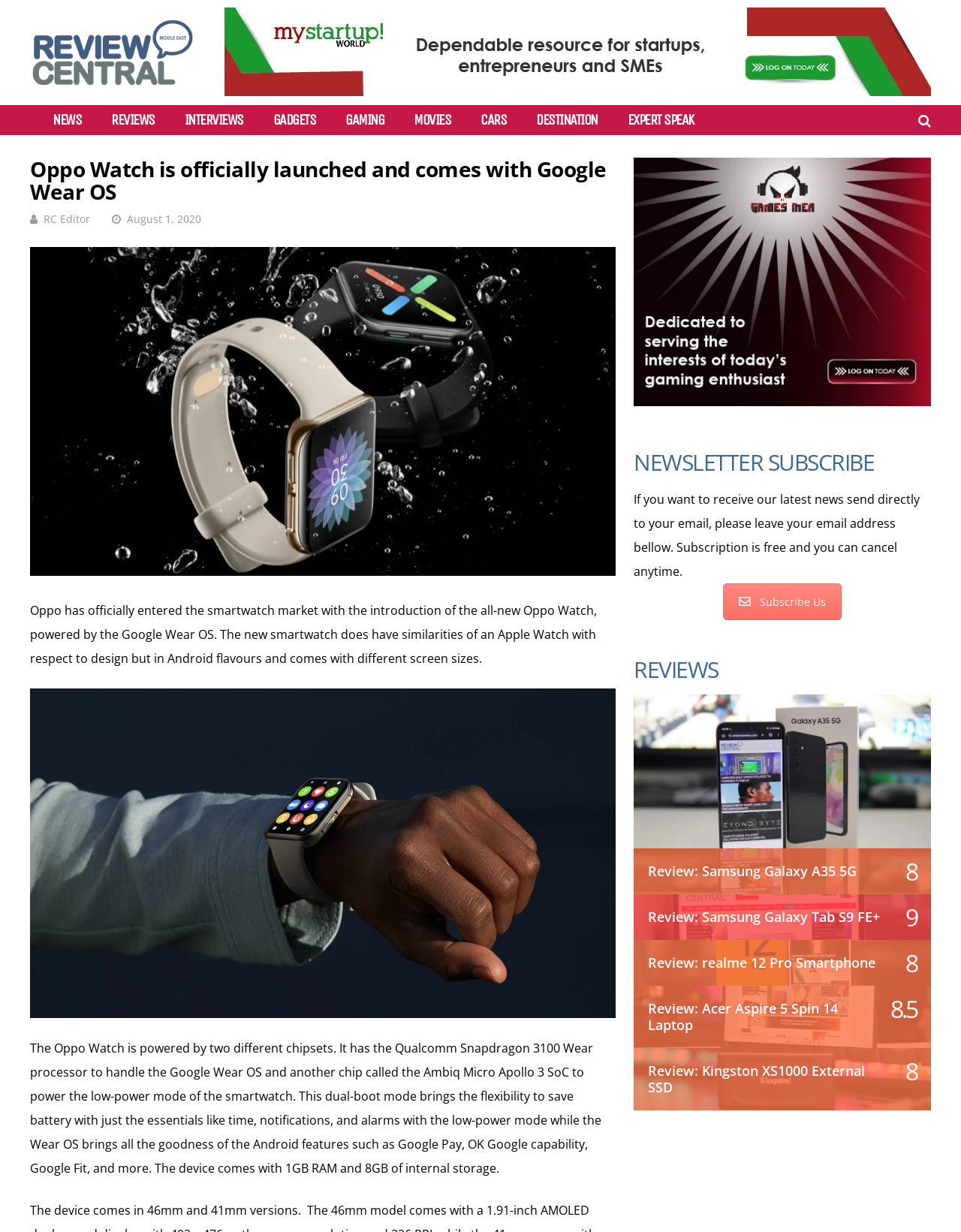Please provide the bounding box coordinates for the UI element as described: "RC Editor". The coordinates must be four floats between 0 and 1, represented as [left, top, right, bottom].

[0.045, 0.172, 0.094, 0.183]